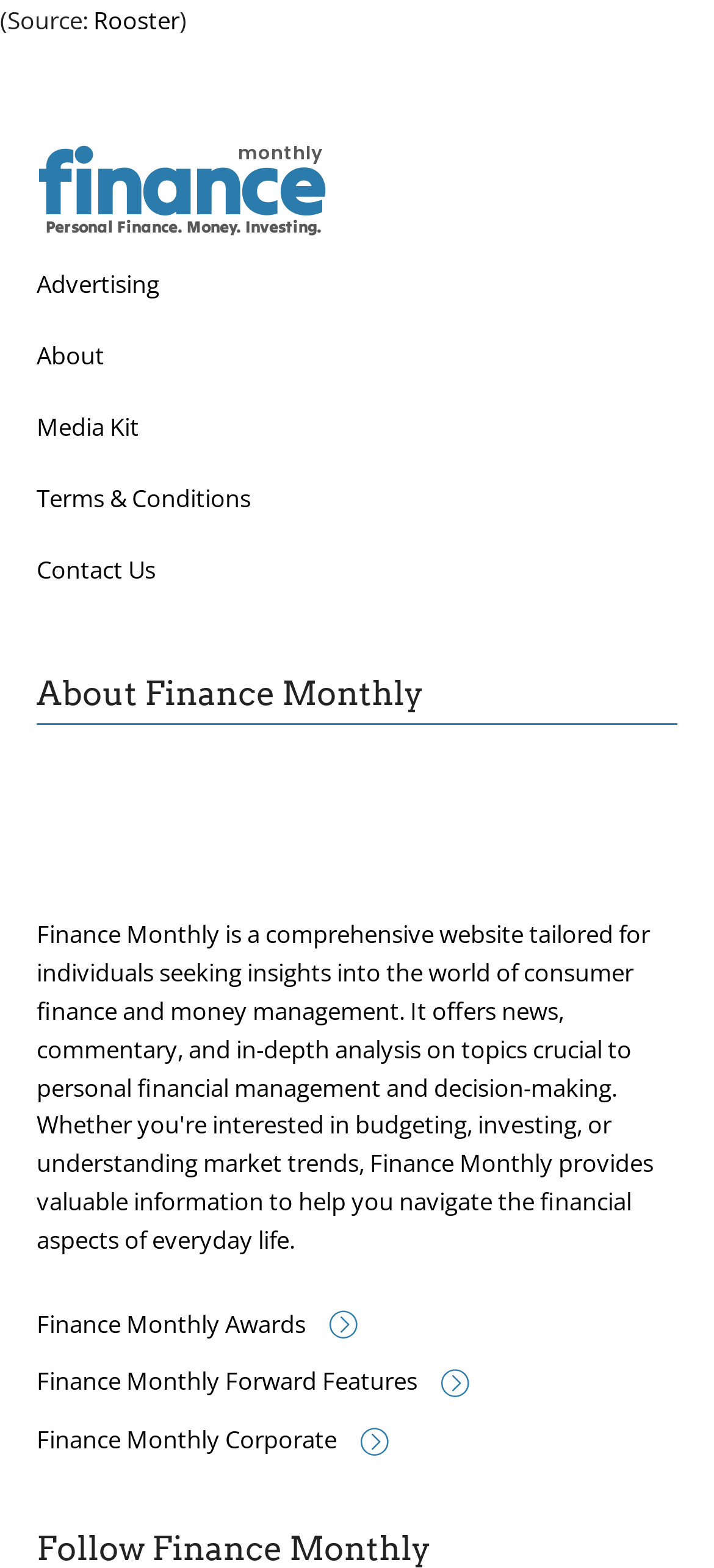Please provide the bounding box coordinates for the element that needs to be clicked to perform the following instruction: "Contact Finance Monthly". The coordinates should be given as four float numbers between 0 and 1, i.e., [left, top, right, bottom].

[0.051, 0.341, 0.949, 0.386]